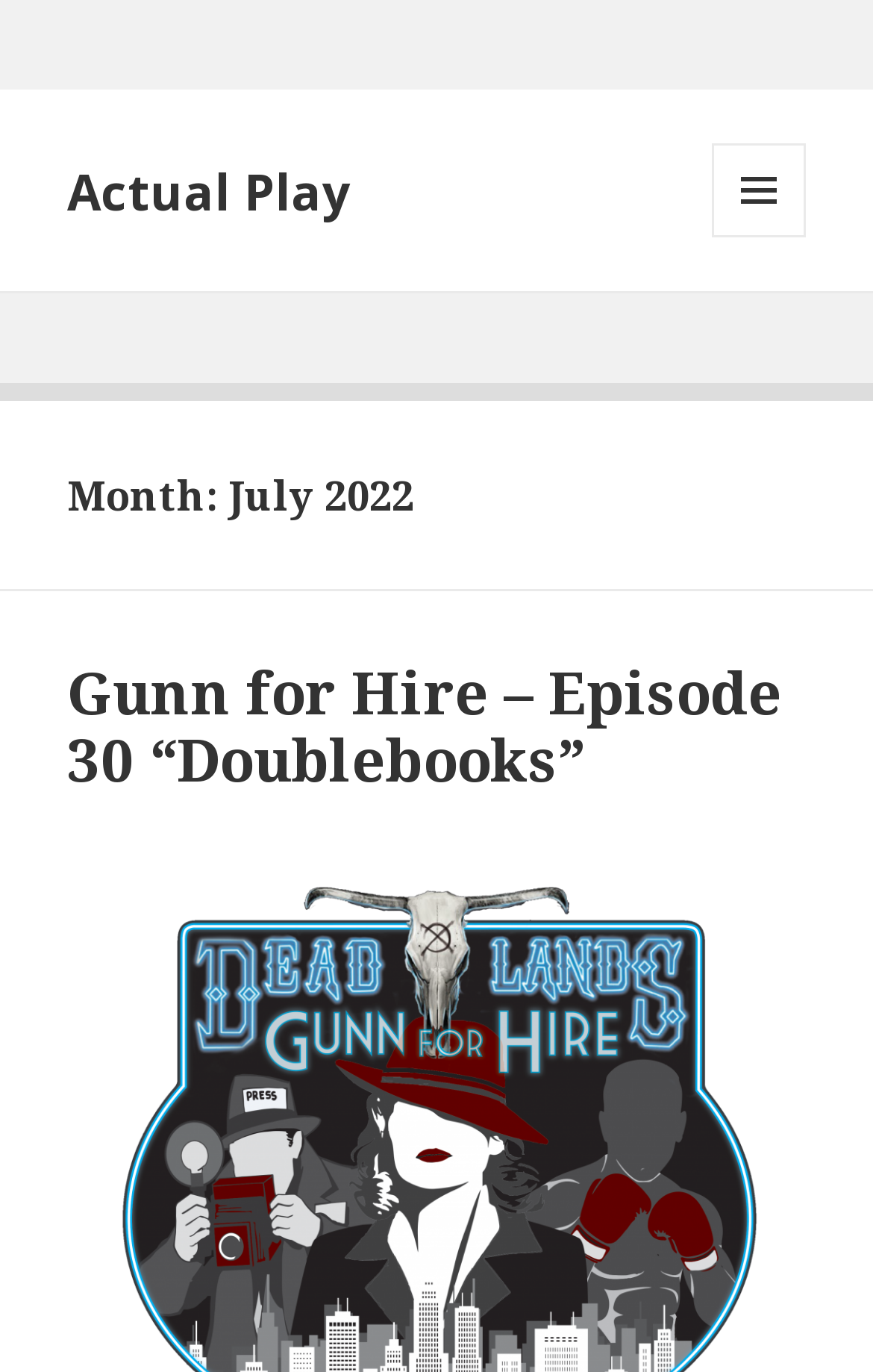Answer this question in one word or a short phrase: What is the name of the episode?

Gunn for Hire – Episode 30 “Doublebooks”